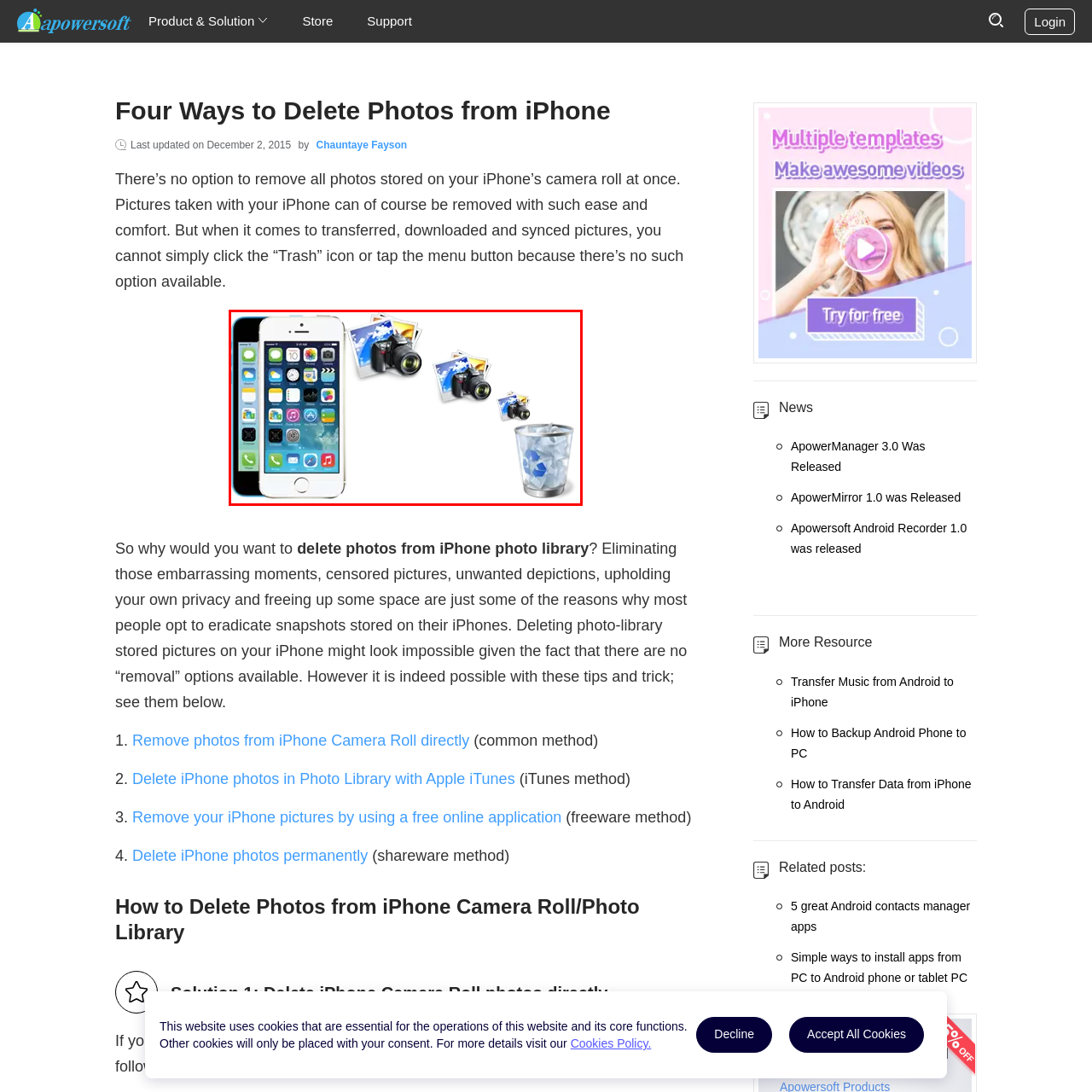Carefully look at the image inside the red box and answer the subsequent question in as much detail as possible, using the information from the image: 
What do the digital photos and cameras signify?

The illustration of digital photos and cameras to the right of the iPhone signifies the images stored on the device, which is a crucial aspect of the photo management process.